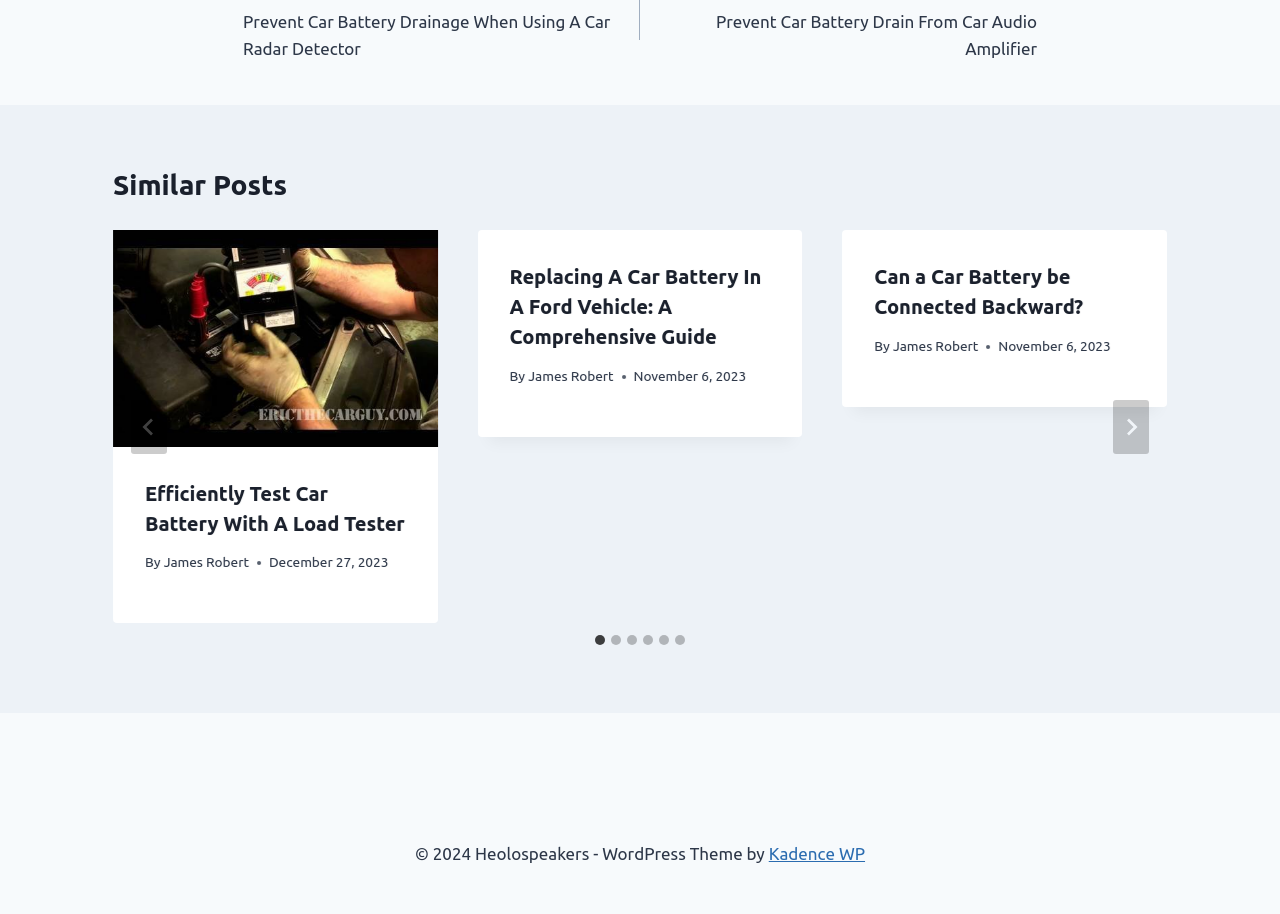Identify the bounding box coordinates of the section that should be clicked to achieve the task described: "View the post by James Robert".

[0.128, 0.606, 0.195, 0.624]